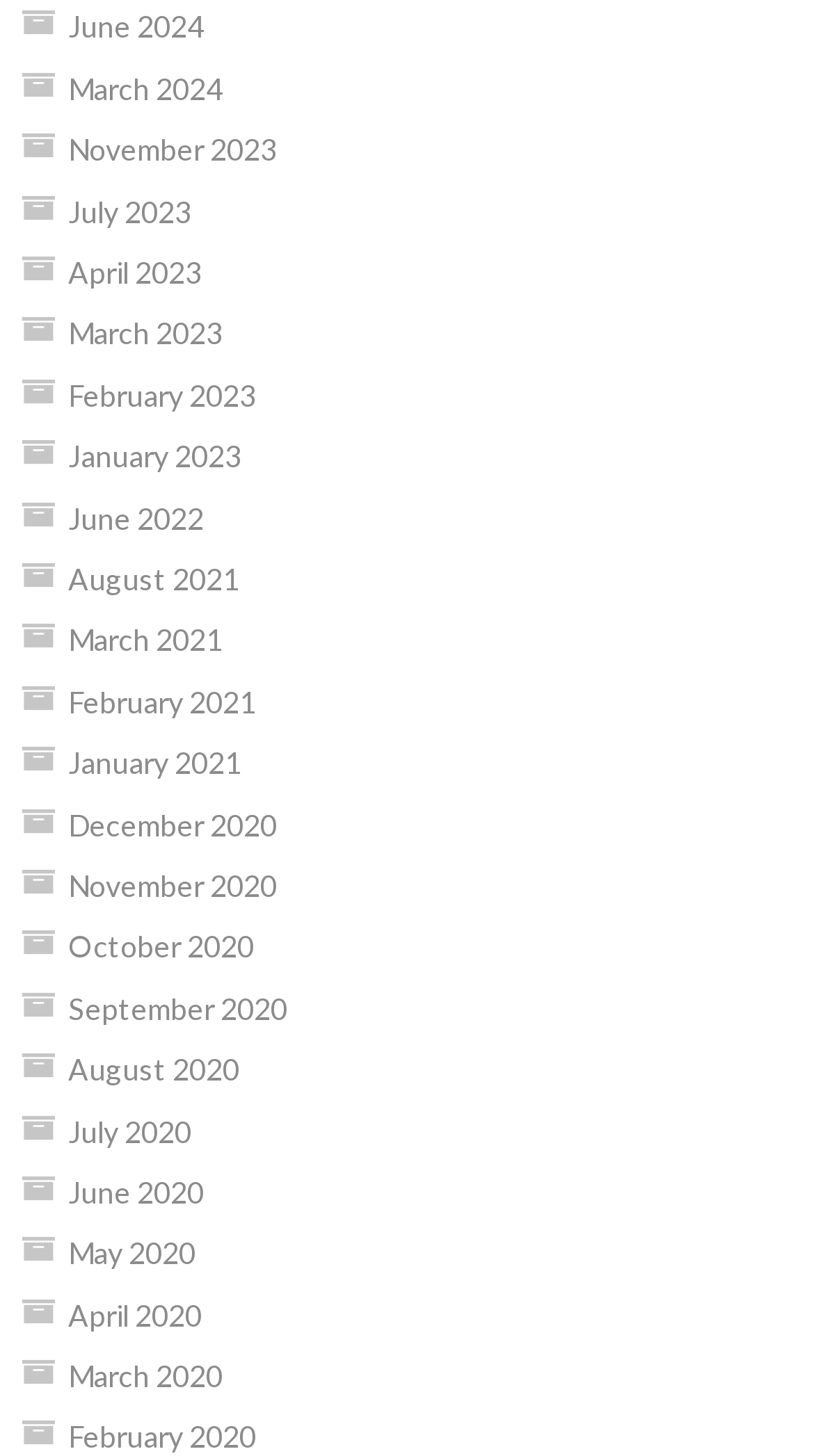What is the latest month listed in 2024?
Using the details from the image, give an elaborate explanation to answer the question.

By examining the list of links, I found that the latest month listed in 2024 is June 2024, which is located at the top of the list.